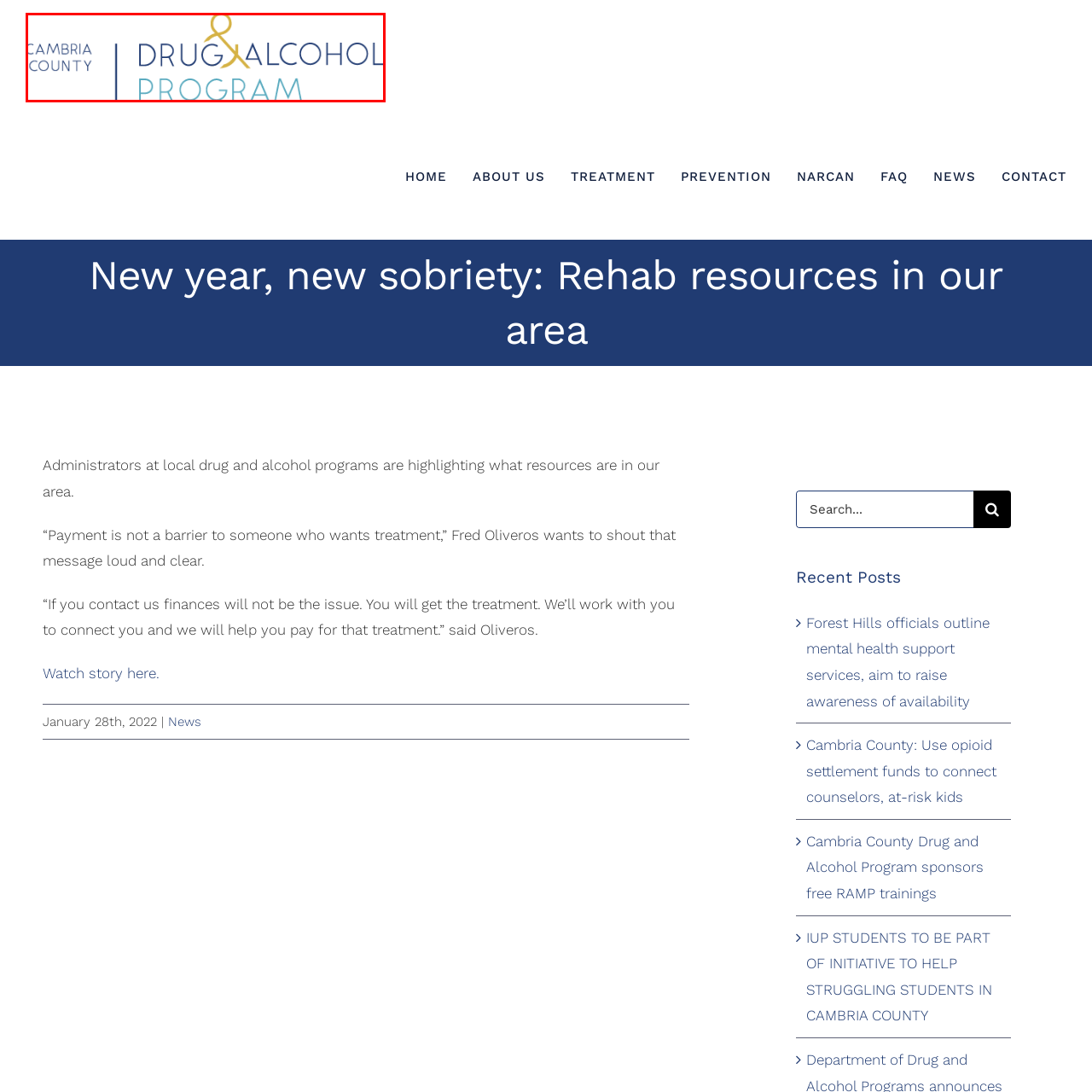Refer to the image within the red outline and provide a one-word or phrase answer to the question:
What color is the term 'PROGRAM' in?

Light blue